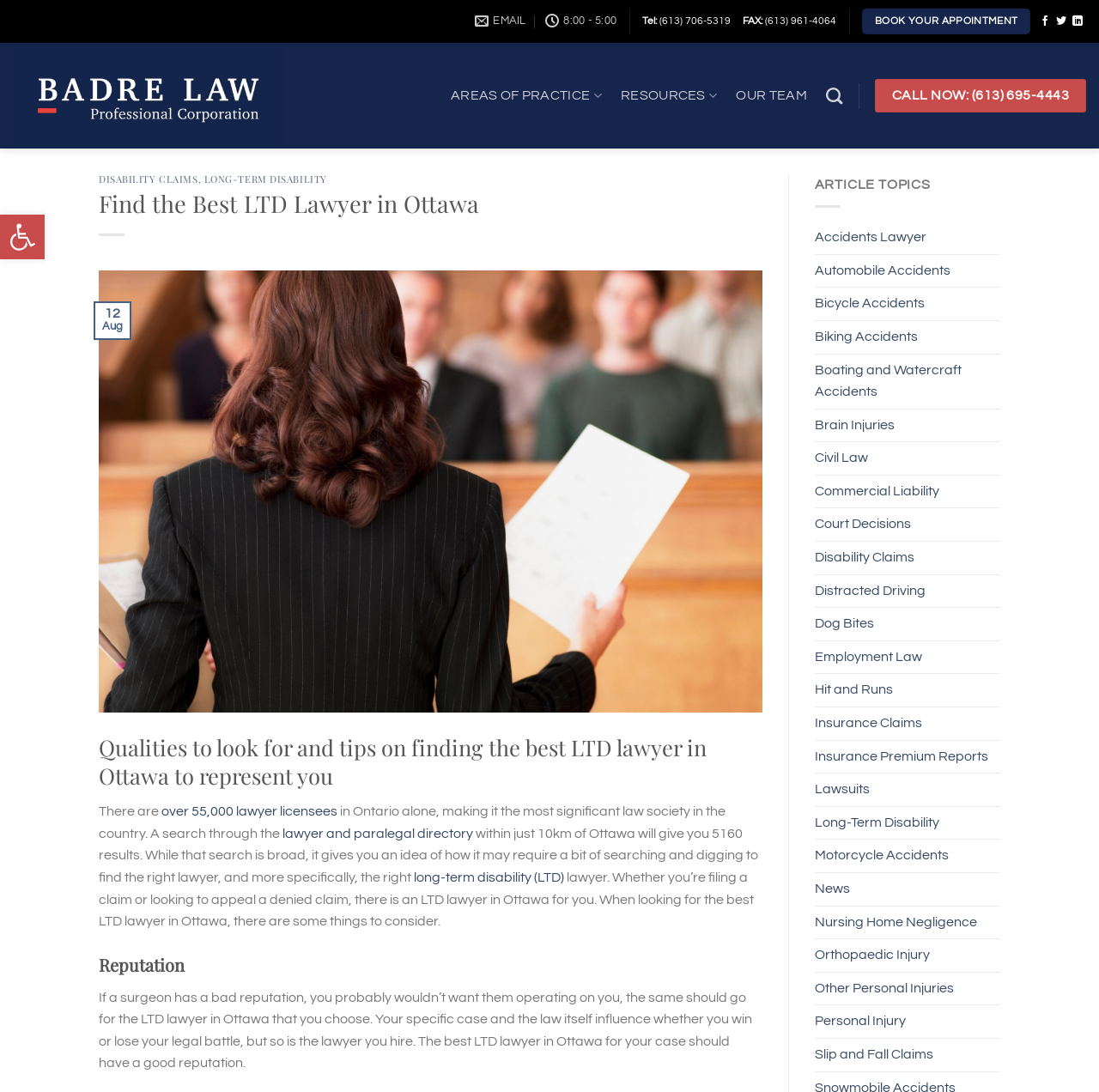Please determine the heading text of this webpage.

Find the Best LTD Lawyer in Ottawa